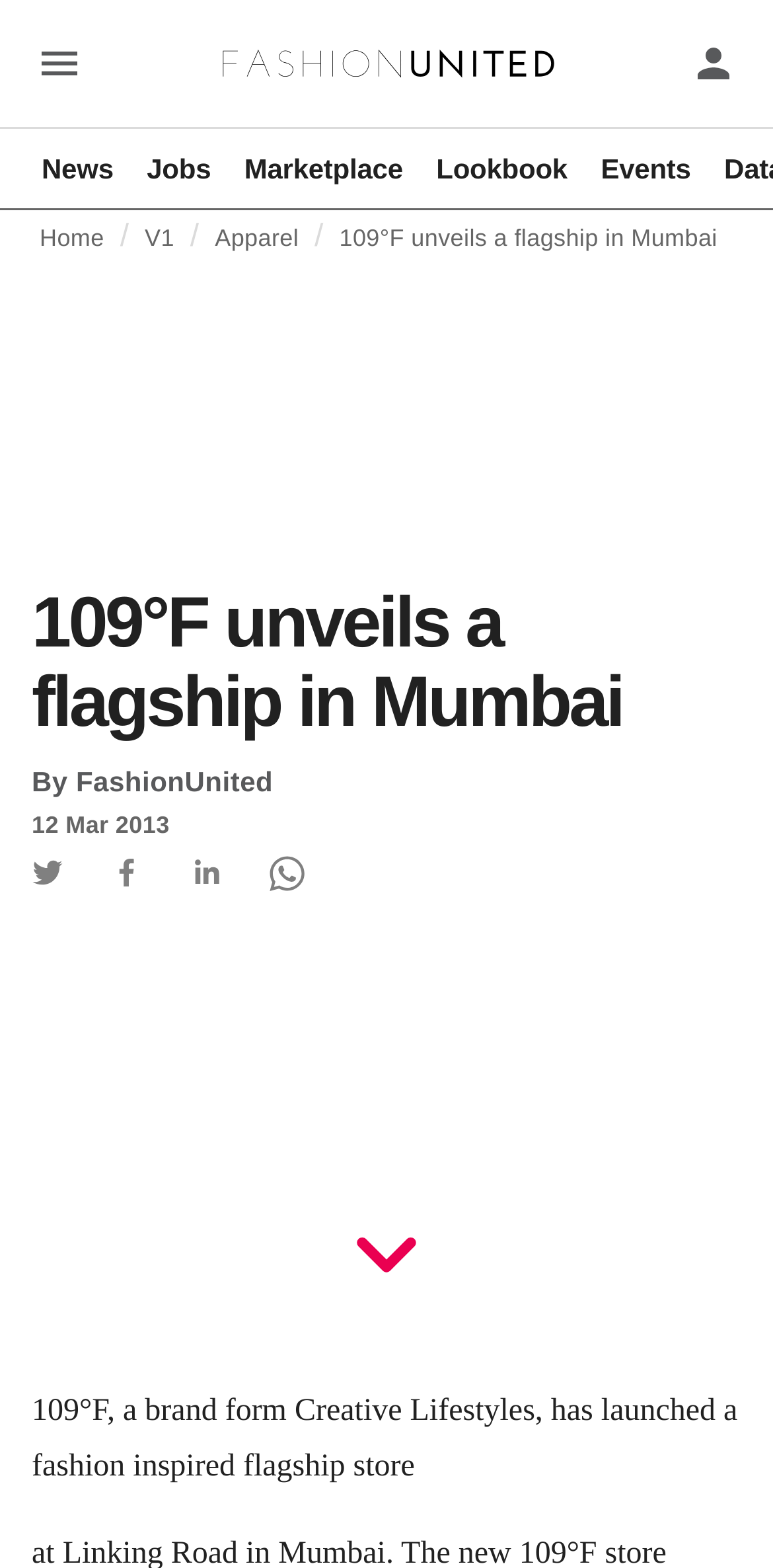Specify the bounding box coordinates for the region that must be clicked to perform the given instruction: "Go to FashionUnited".

[0.287, 0.029, 0.718, 0.052]